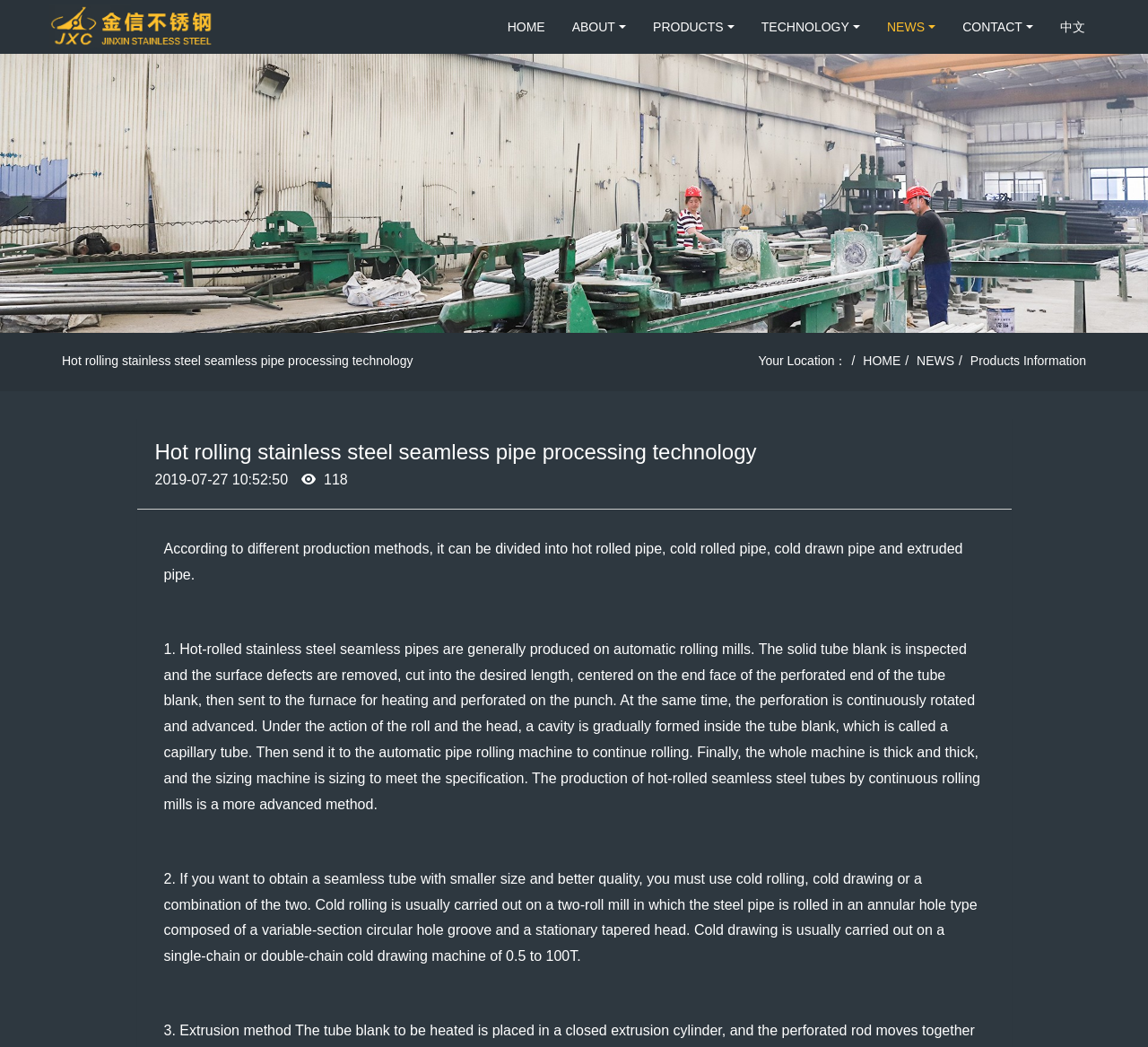Please find the bounding box coordinates of the element's region to be clicked to carry out this instruction: "Go to the home page".

[0.43, 0.0, 0.486, 0.051]